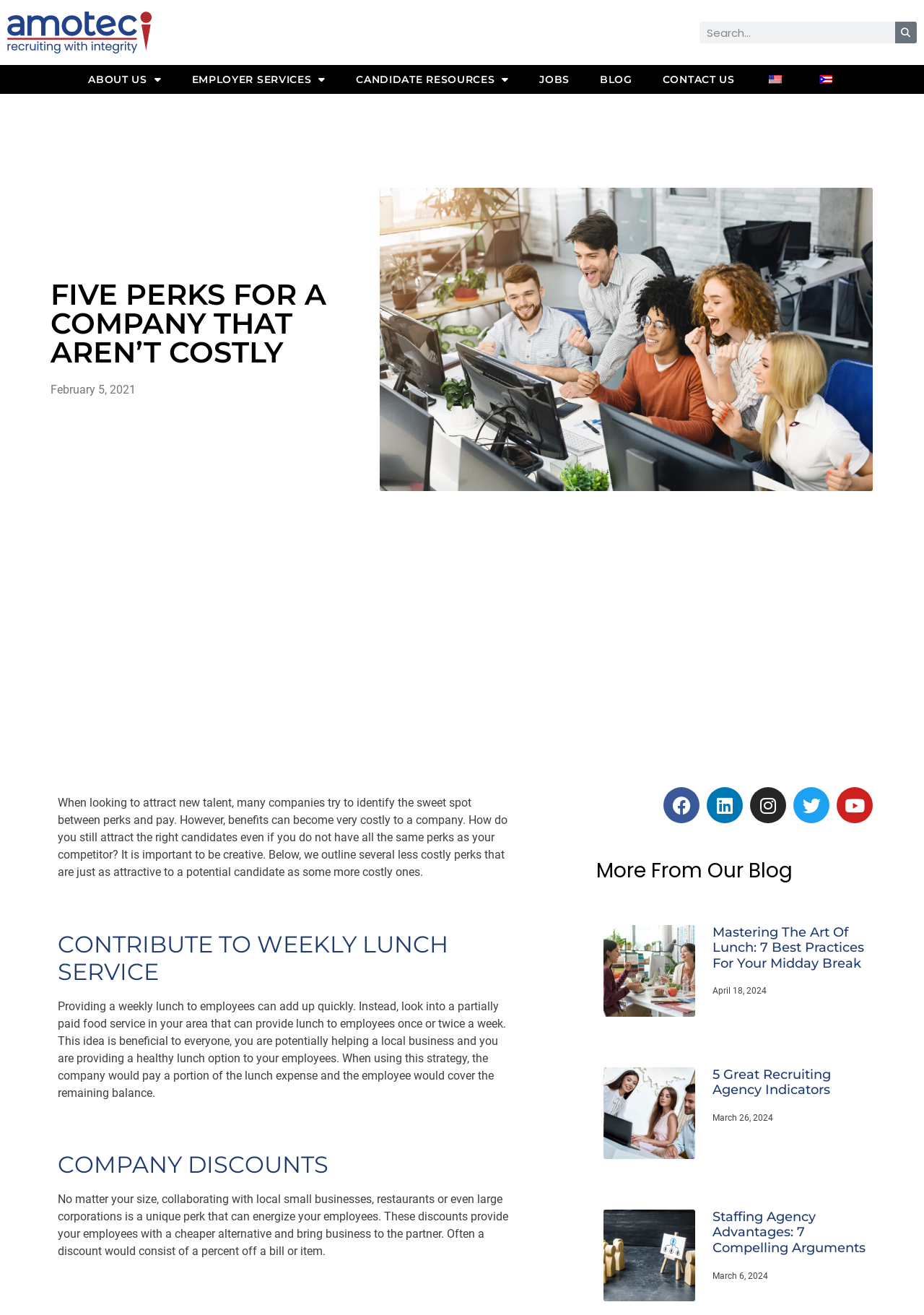What type of content is listed under 'More From Our Blog'?
Can you provide an in-depth and detailed response to the question?

The content listed under 'More From Our Blog' is inferred to be blog posts from the presence of article elements with headings, links, and dates, which are typical characteristics of blog posts.